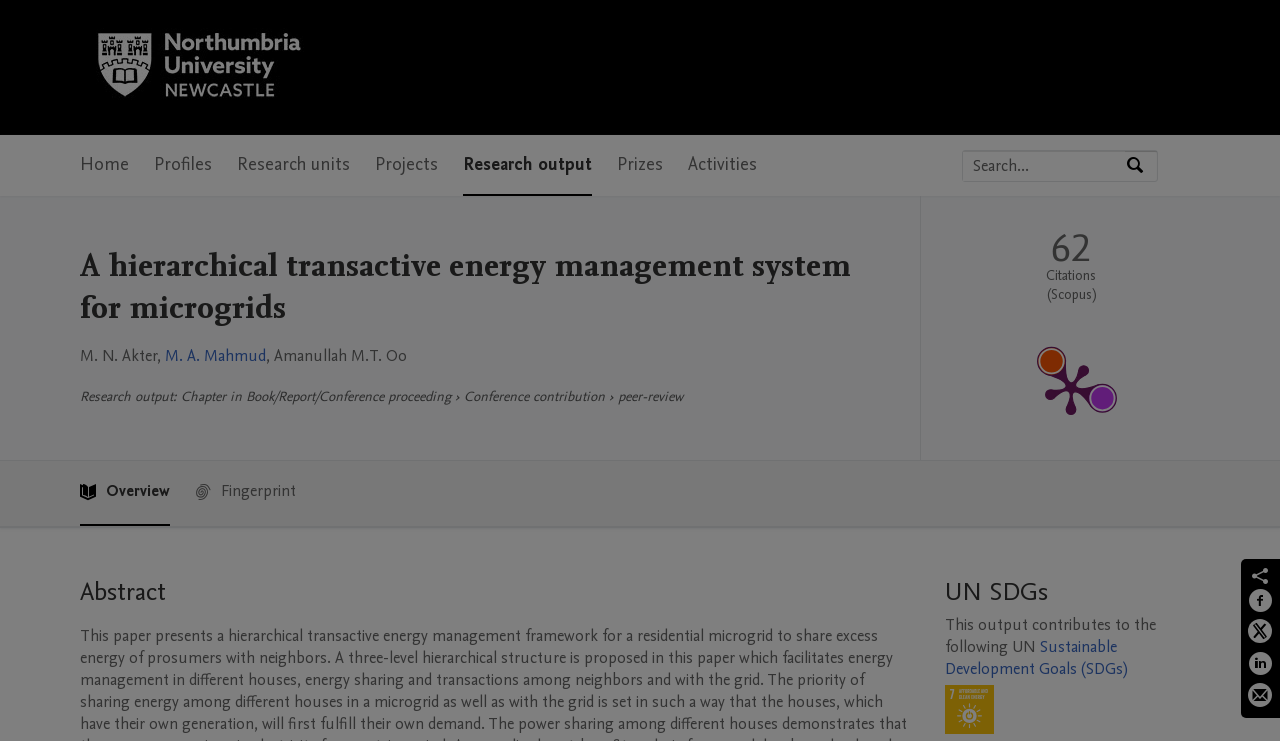Determine the bounding box coordinates of the UI element described by: "Fingerprint".

[0.152, 0.622, 0.231, 0.707]